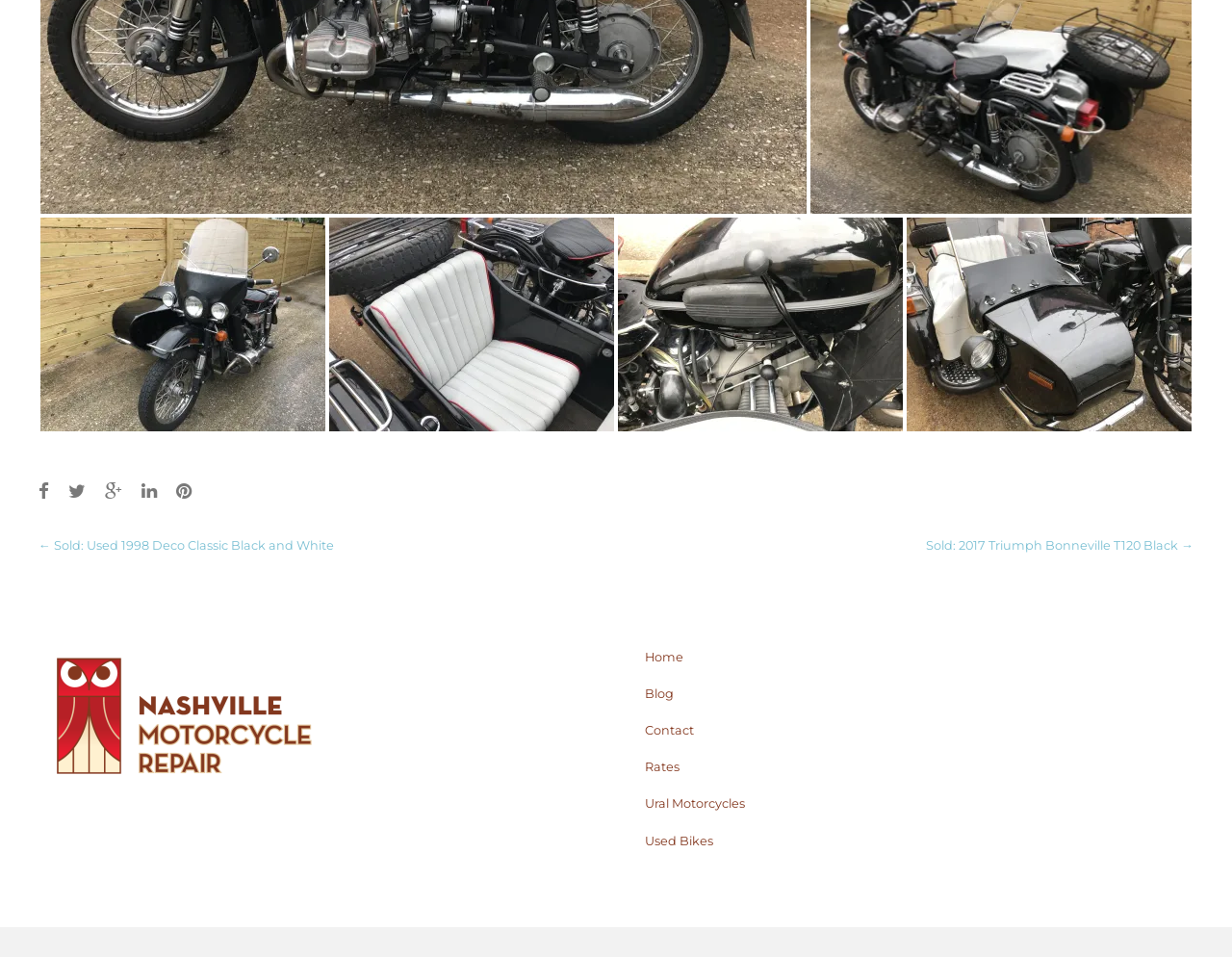Identify the bounding box of the HTML element described as: "Contact".

[0.523, 0.755, 0.563, 0.771]